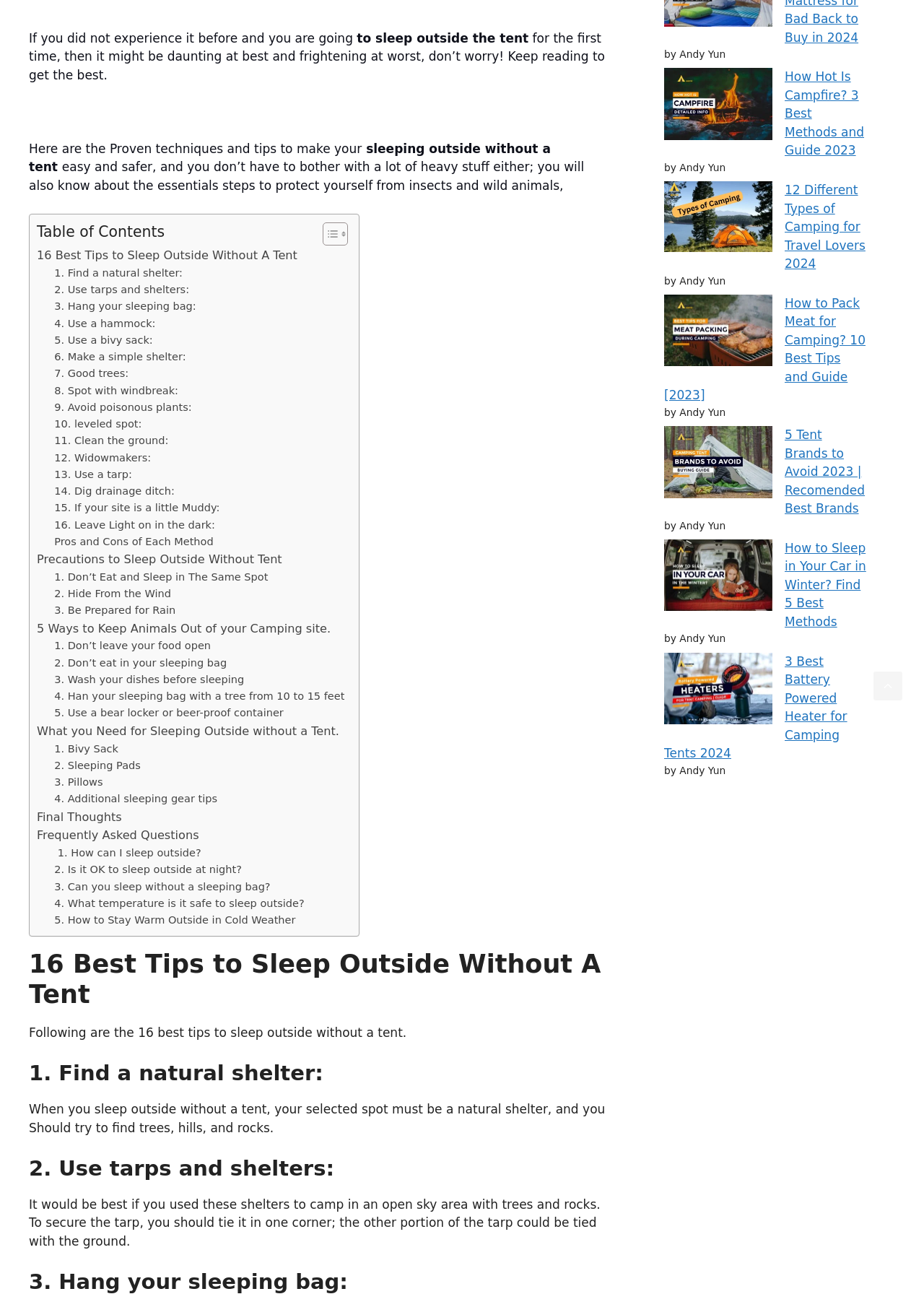Answer the question below in one word or phrase:
What is the topic of the linked article 'How Hot Is Campfire?'

Campfire temperature